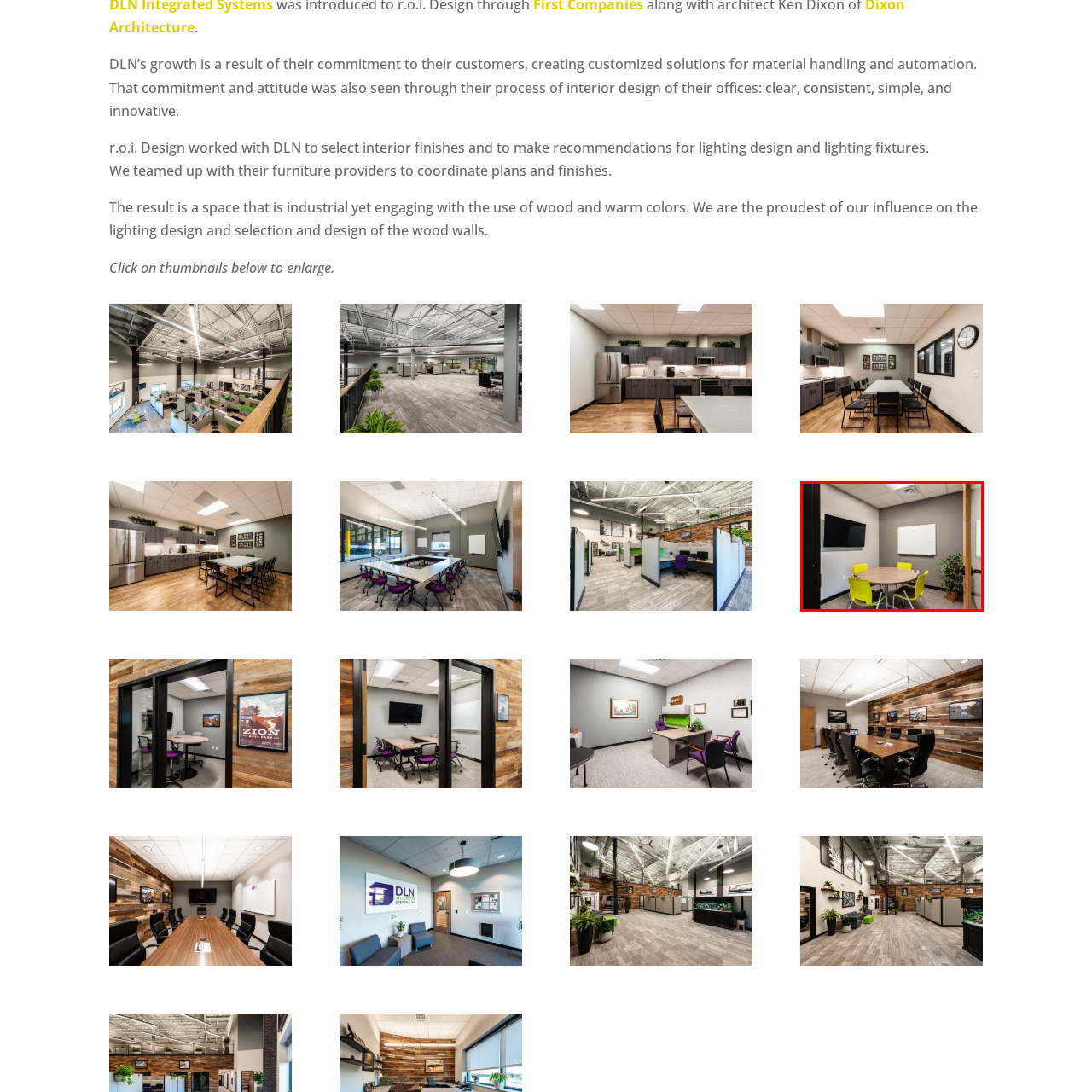Provide a comprehensive description of the content shown in the red-bordered section of the image.

This image depicts a modern meeting room designed for collaboration and productivity. The space features a round wooden table surrounded by four vibrant yellow chairs, creating an inviting atmosphere. On the walls, there are two key elements: a large flat-screen television mounted on the left, ideal for presentations or video conferencing, and a whiteboard on the right for brainstorming and note-taking. A small potted plant adds a touch of greenery, enhancing the room's aesthetic appeal. The overall layout and color scheme emphasize a contemporary and functional design, making it an efficient space for group discussions and teamwork.